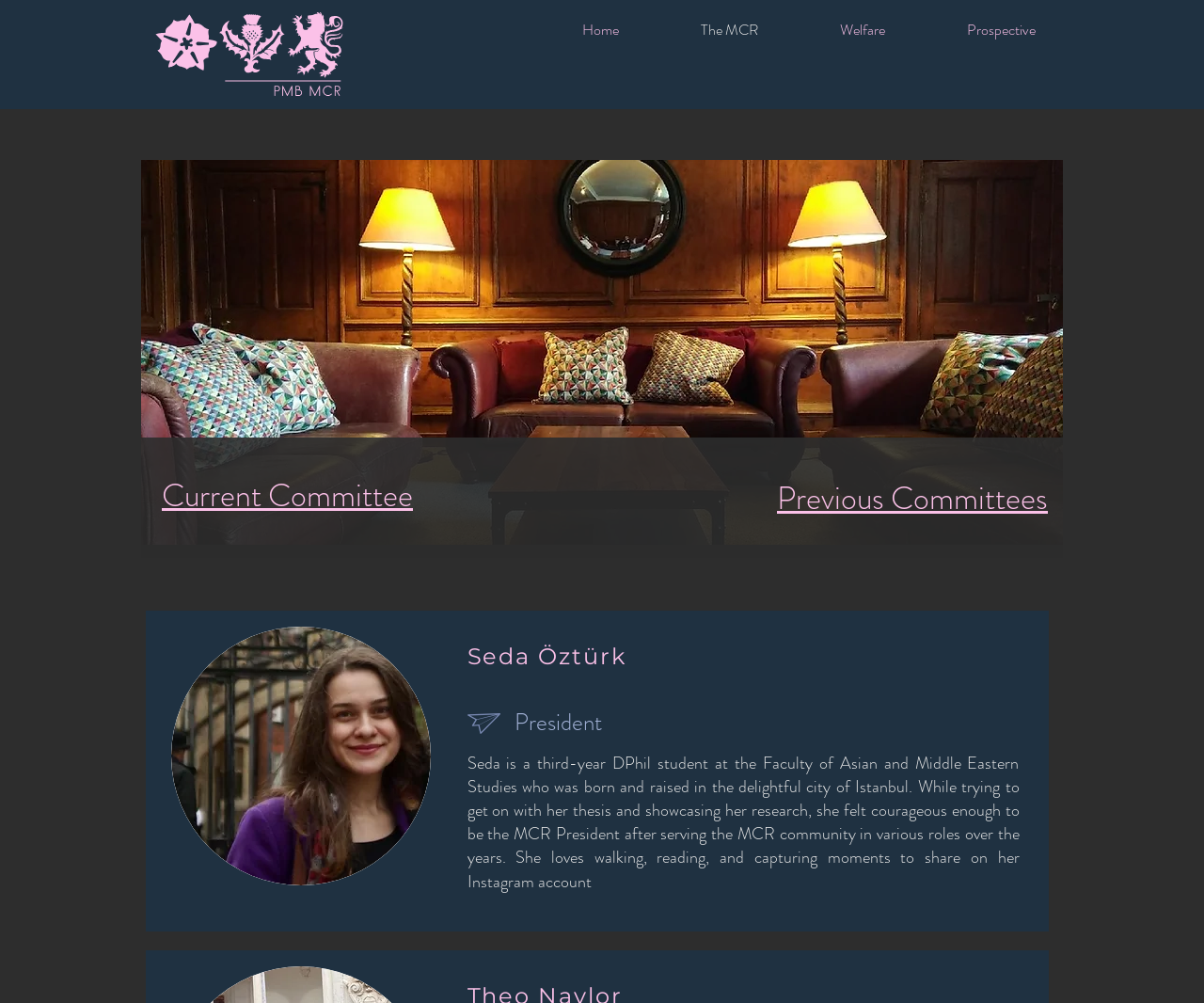What is the current committee page?
Please provide a single word or phrase answer based on the image.

Current Committee